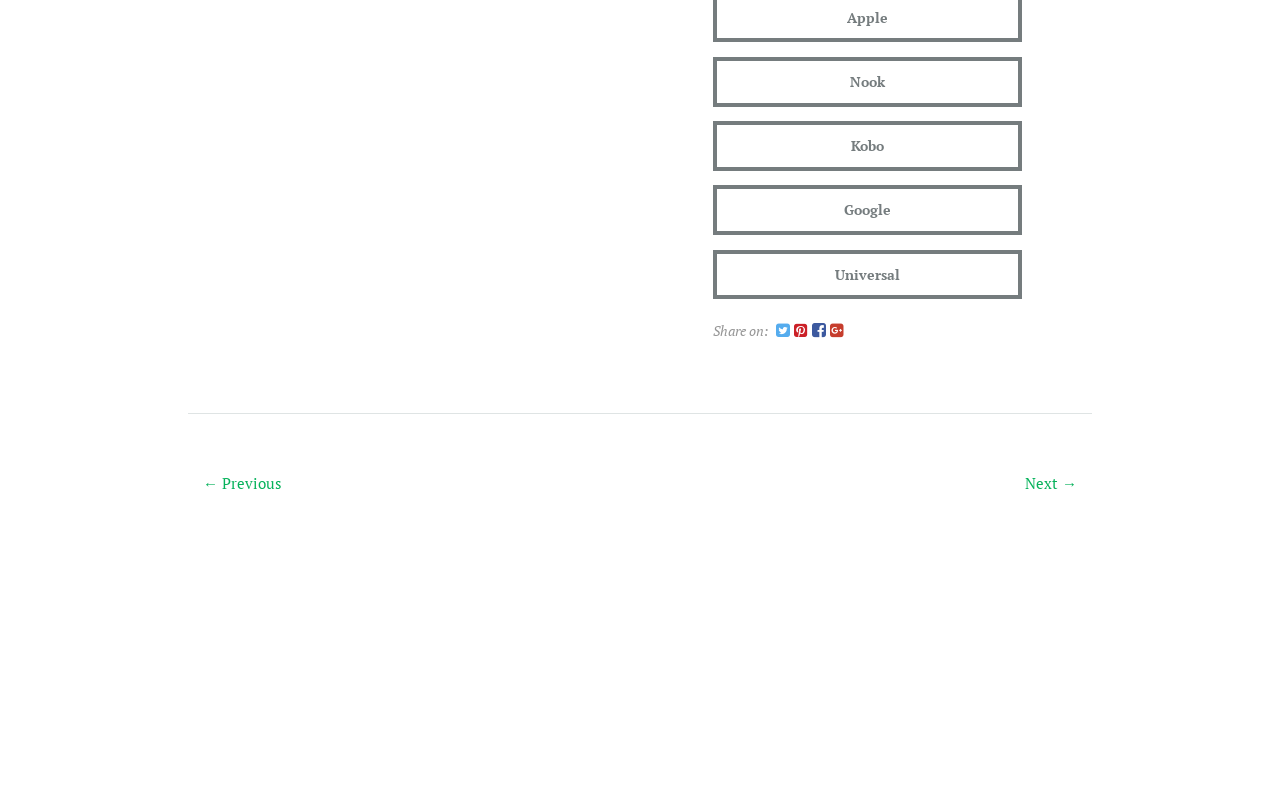Locate the bounding box coordinates for the element described below: "Twitter". The coordinates must be four float values between 0 and 1, formatted as [left, top, right, bottom].

[0.606, 0.394, 0.617, 0.437]